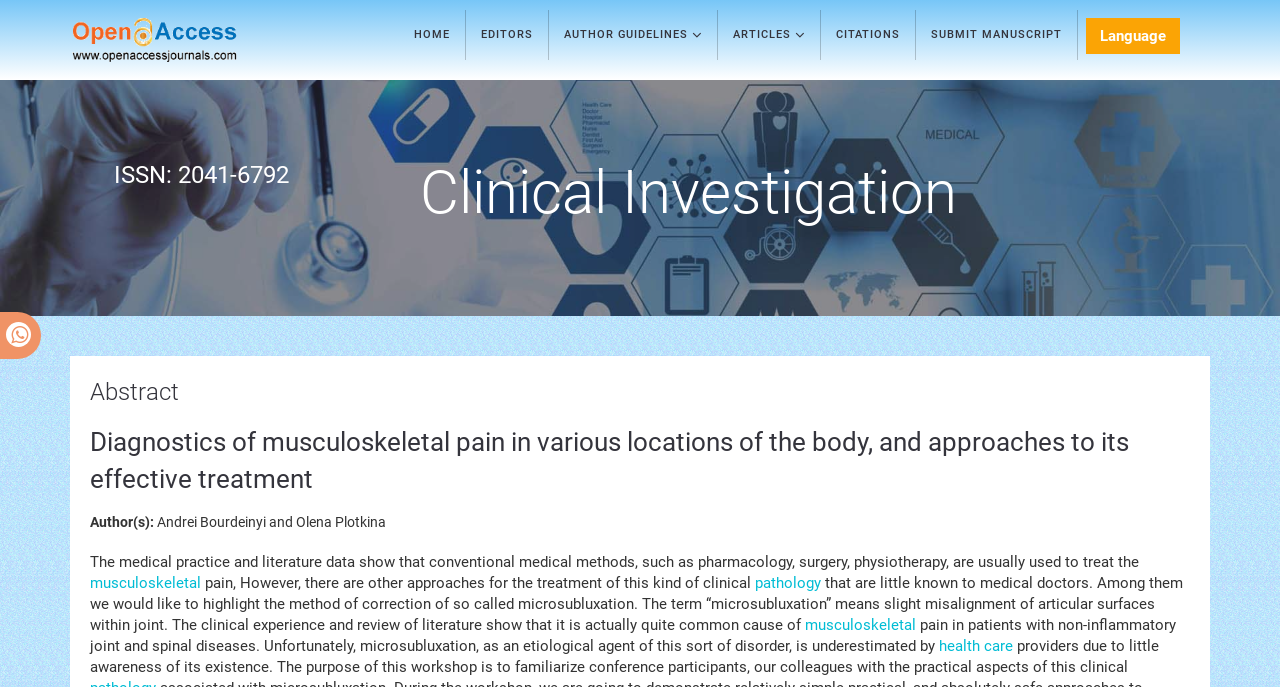Determine the heading of the webpage and extract its text content.

Diagnostics of musculoskeletal pain in various locations of the body, and approaches to its effective treatment